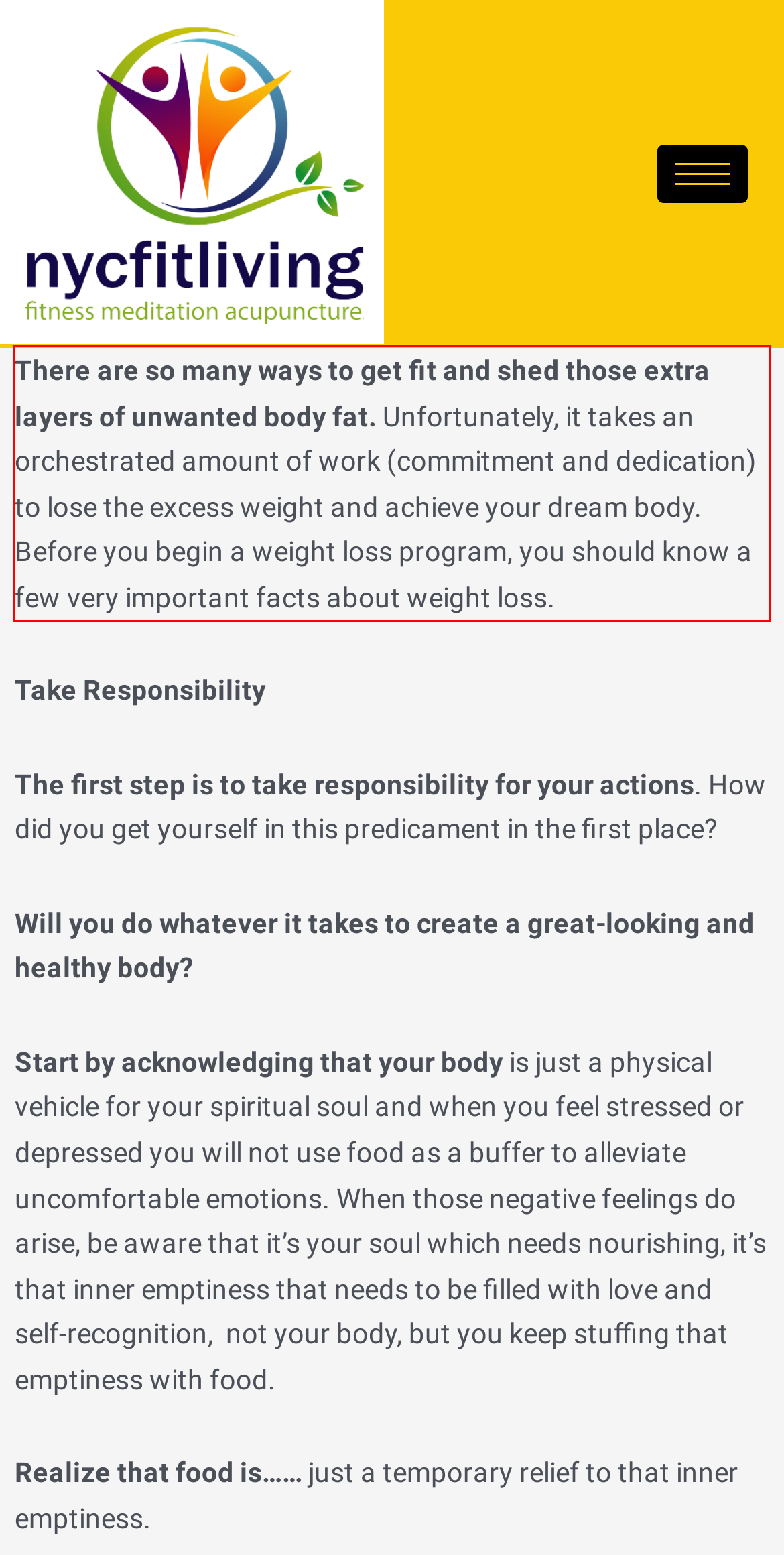Please identify and extract the text content from the UI element encased in a red bounding box on the provided webpage screenshot.

There are so many ways to get fit and shed those extra layers of unwanted body fat. Unfortunately, it takes an orchestrated amount of work (commitment and dedication) to lose the excess weight and achieve your dream body. Before you begin a weight loss program, you should know a few very important facts about weight loss.